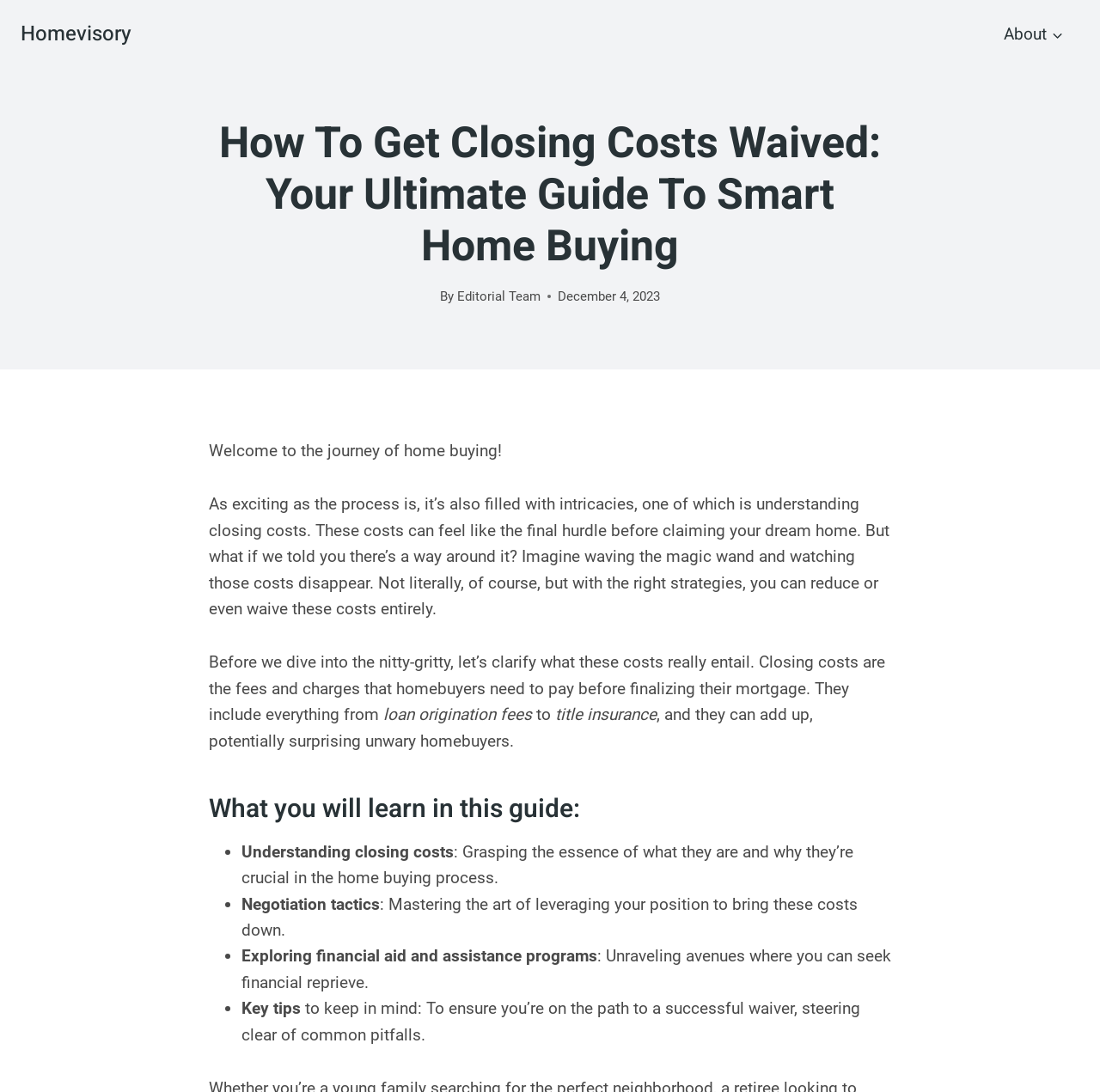Provide a brief response using a word or short phrase to this question:
What is the date of this article?

December 4, 2023